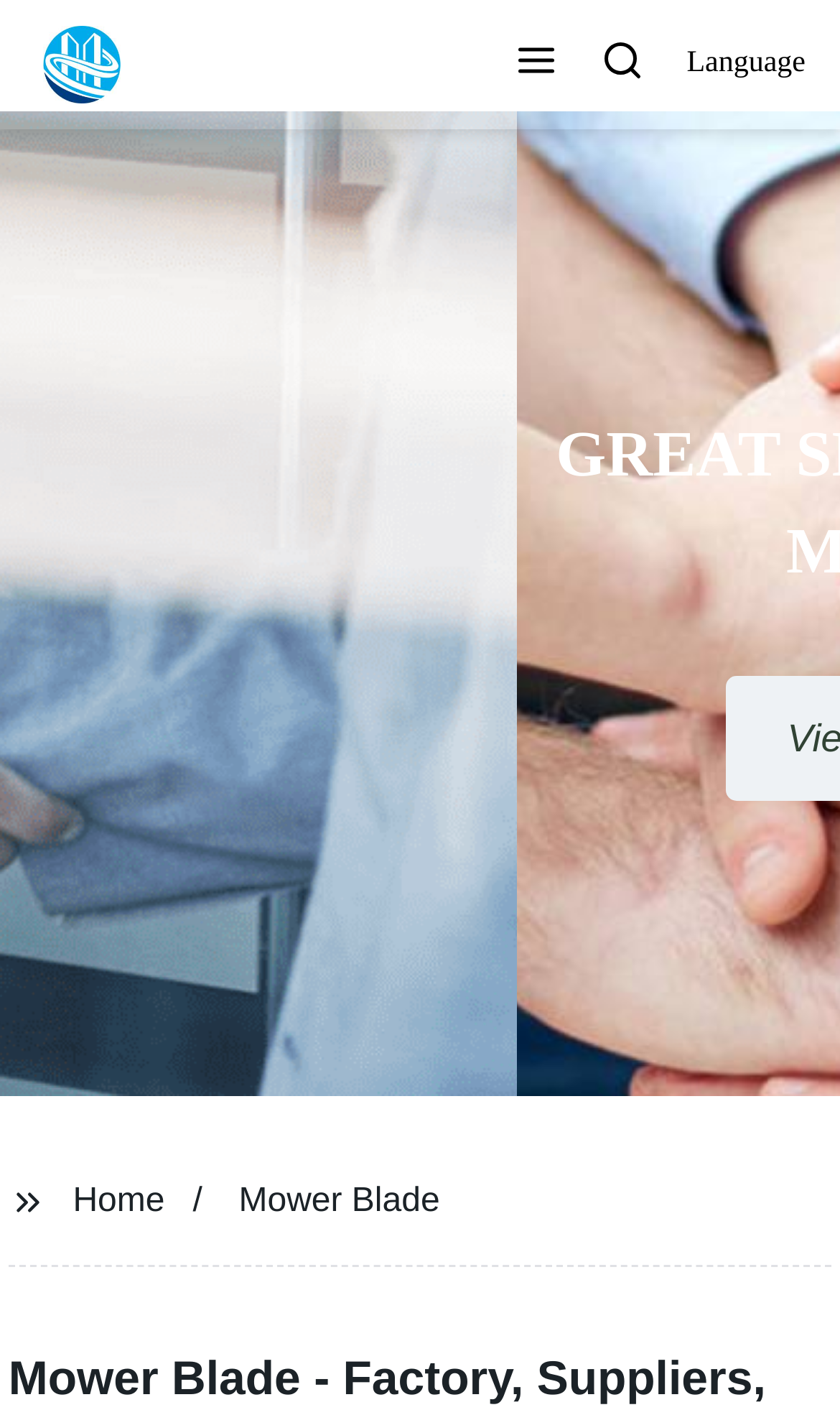Determine the bounding box coordinates of the UI element described below. Use the format (top-left x, top-left y, bottom-right x, bottom-right y) with floating point numbers between 0 and 1: Mower Blade

[0.284, 0.836, 0.524, 0.862]